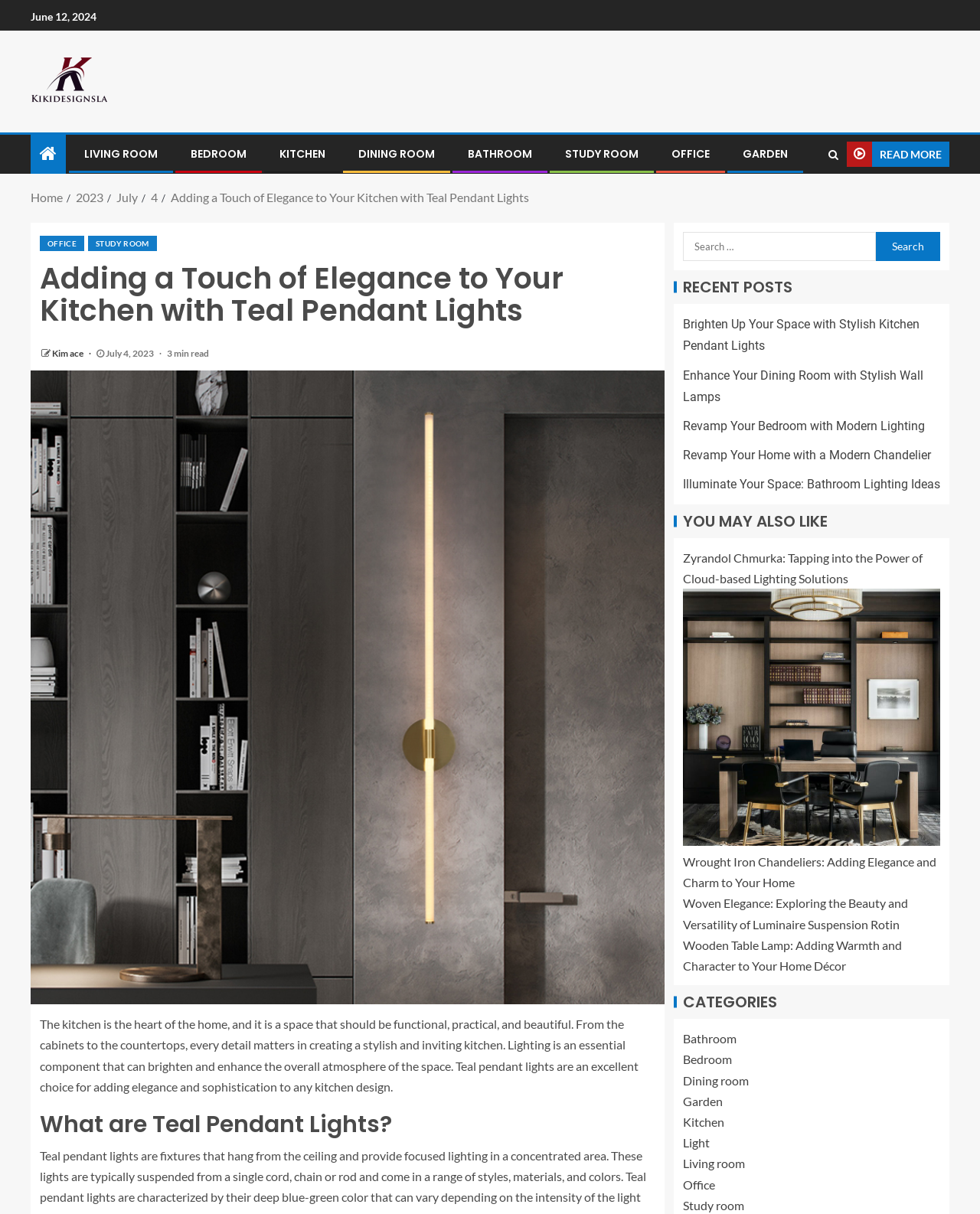Please indicate the bounding box coordinates of the element's region to be clicked to achieve the instruction: "Click on the 'KITCHEN' link". Provide the coordinates as four float numbers between 0 and 1, i.e., [left, top, right, bottom].

[0.285, 0.12, 0.332, 0.133]